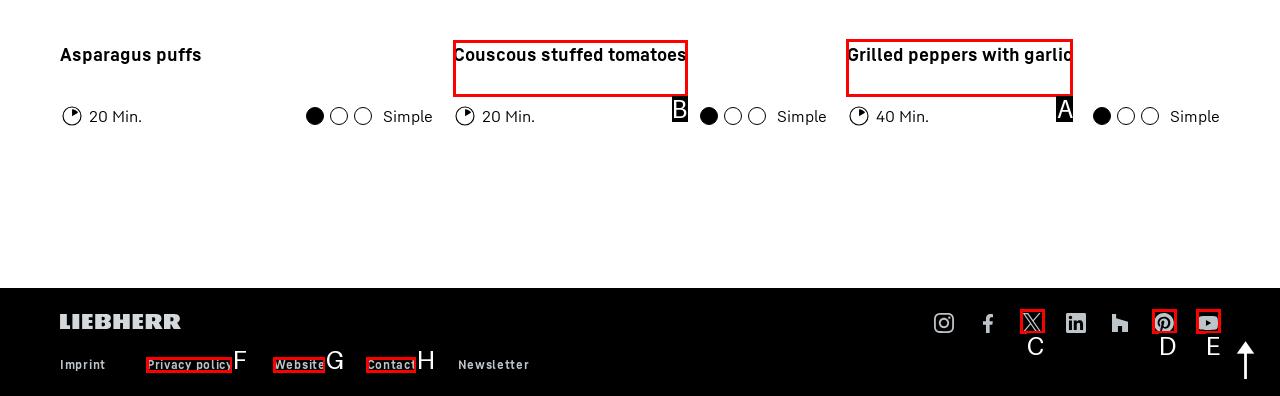Which HTML element should be clicked to perform the following task: Explore Grilled peppers with garlic
Reply with the letter of the appropriate option.

A